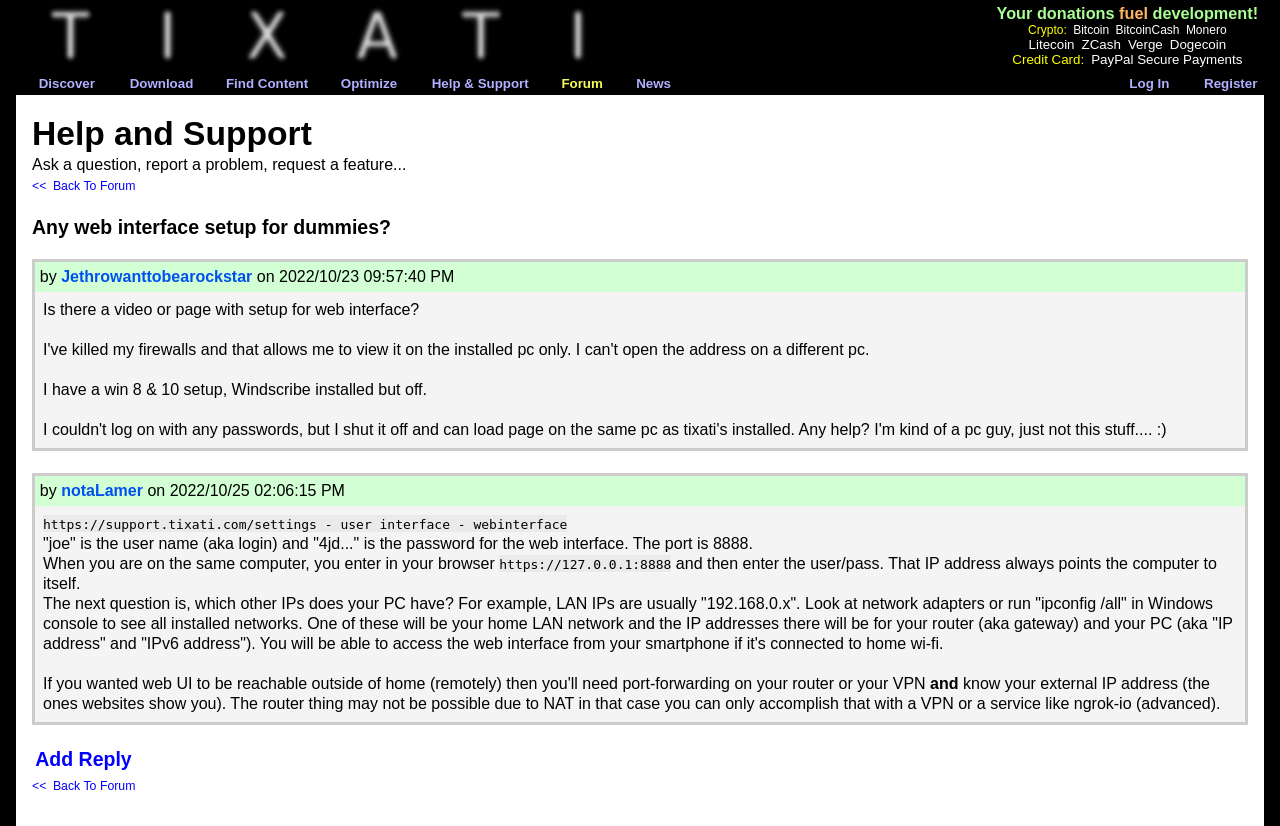Pinpoint the bounding box coordinates of the clickable area needed to execute the instruction: "Click on the 'Register' link". The coordinates should be specified as four float numbers between 0 and 1, i.e., [left, top, right, bottom].

[0.941, 0.092, 0.982, 0.111]